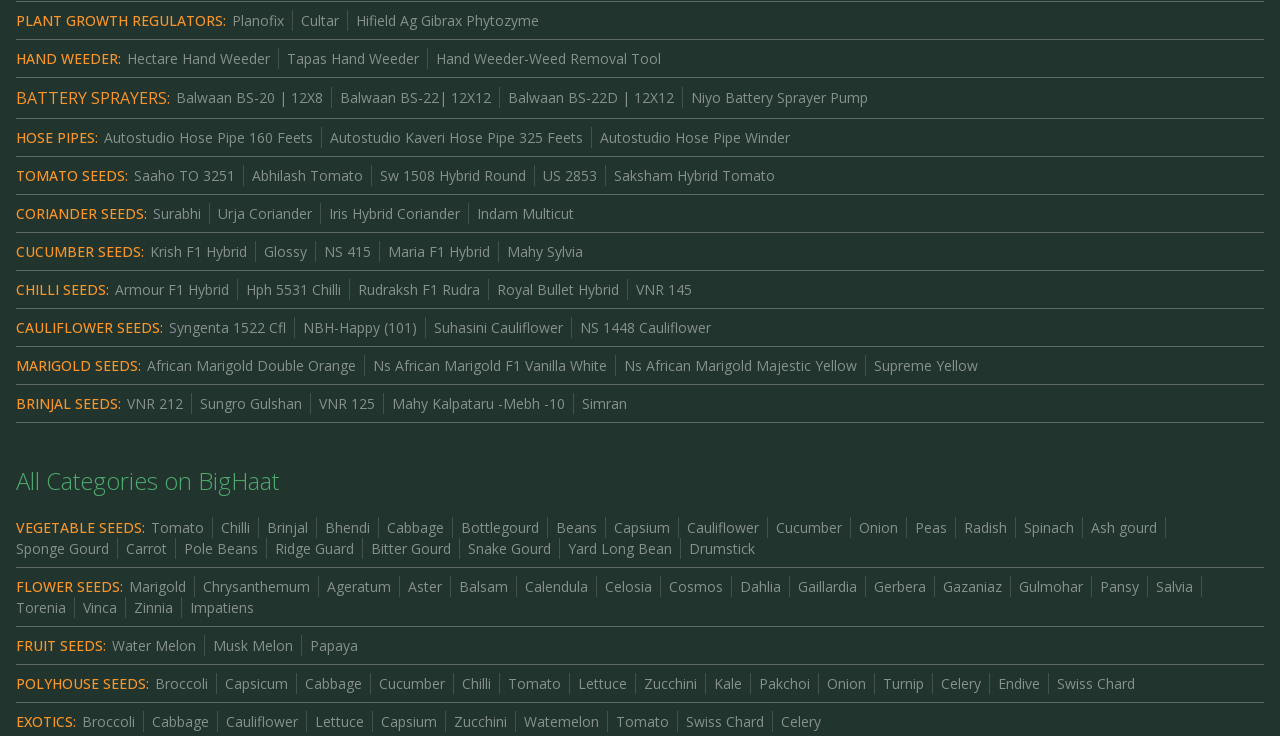Find the bounding box coordinates for the element that must be clicked to complete the instruction: "Click on PLANT GROWTH REGULATORS:". The coordinates should be four float numbers between 0 and 1, indicated as [left, top, right, bottom].

[0.012, 0.013, 0.177, 0.042]